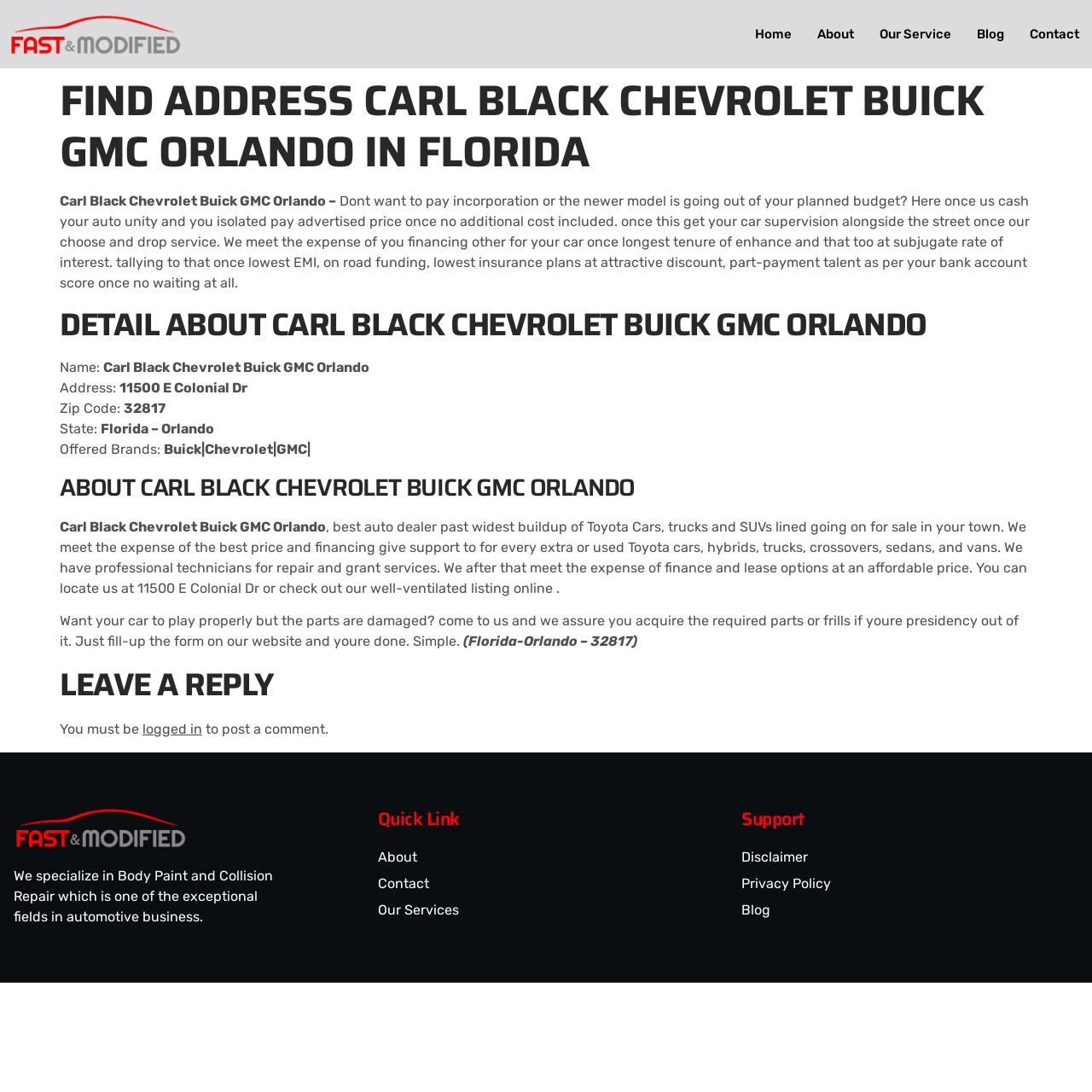Identify and provide the bounding box for the element described by: "Disclaimer".

[0.679, 0.776, 0.987, 0.795]